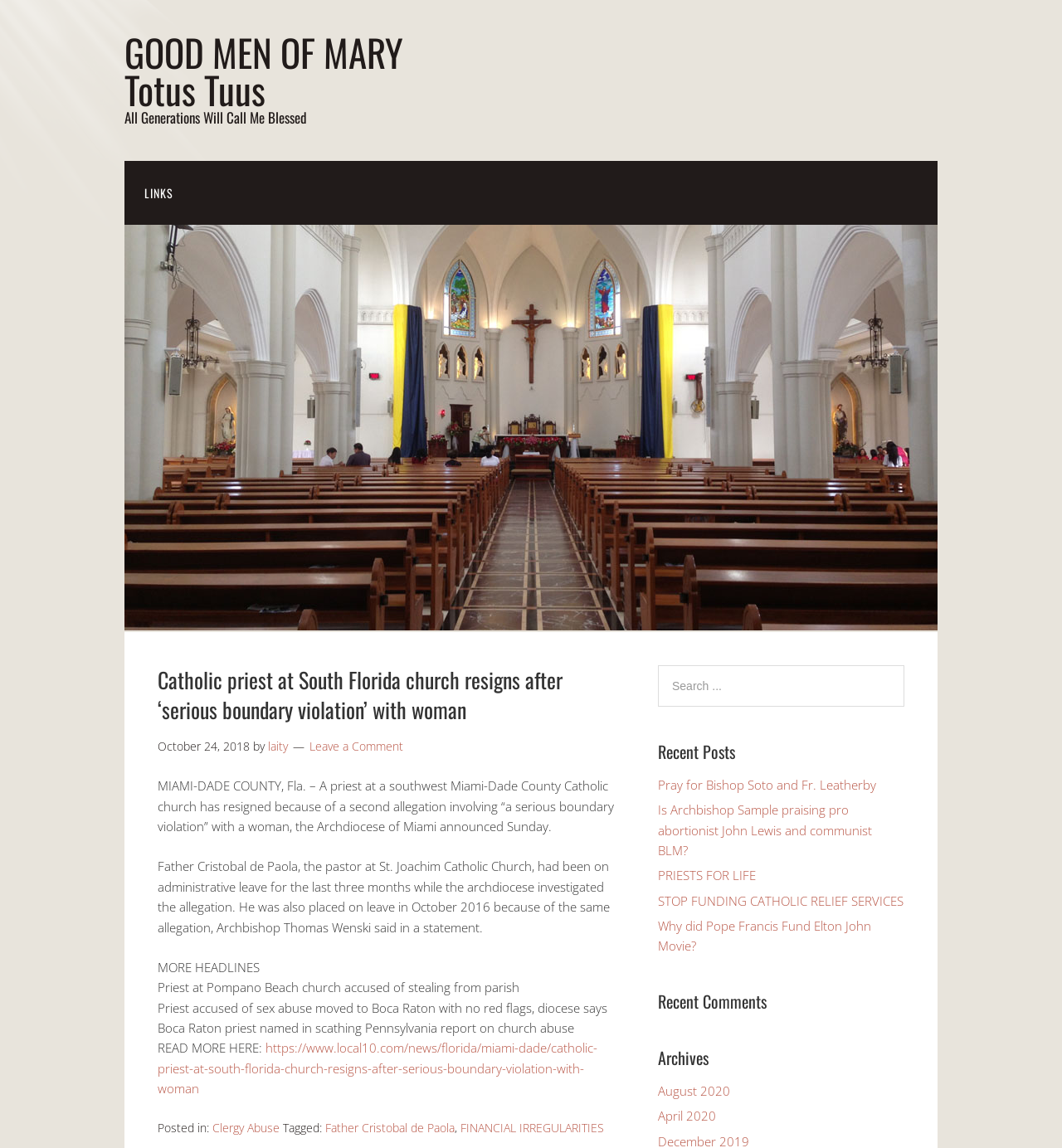What is the allegation against Father Cristobal de Paola?
Please answer the question with as much detail and depth as you can.

I found this answer by reading the article content, specifically the sentence 'A priest at a southwest Miami-Dade County Catholic church has resigned because of a second allegation involving “a serious boundary violation” with a woman, the Archdiocese of Miami announced Sunday.'